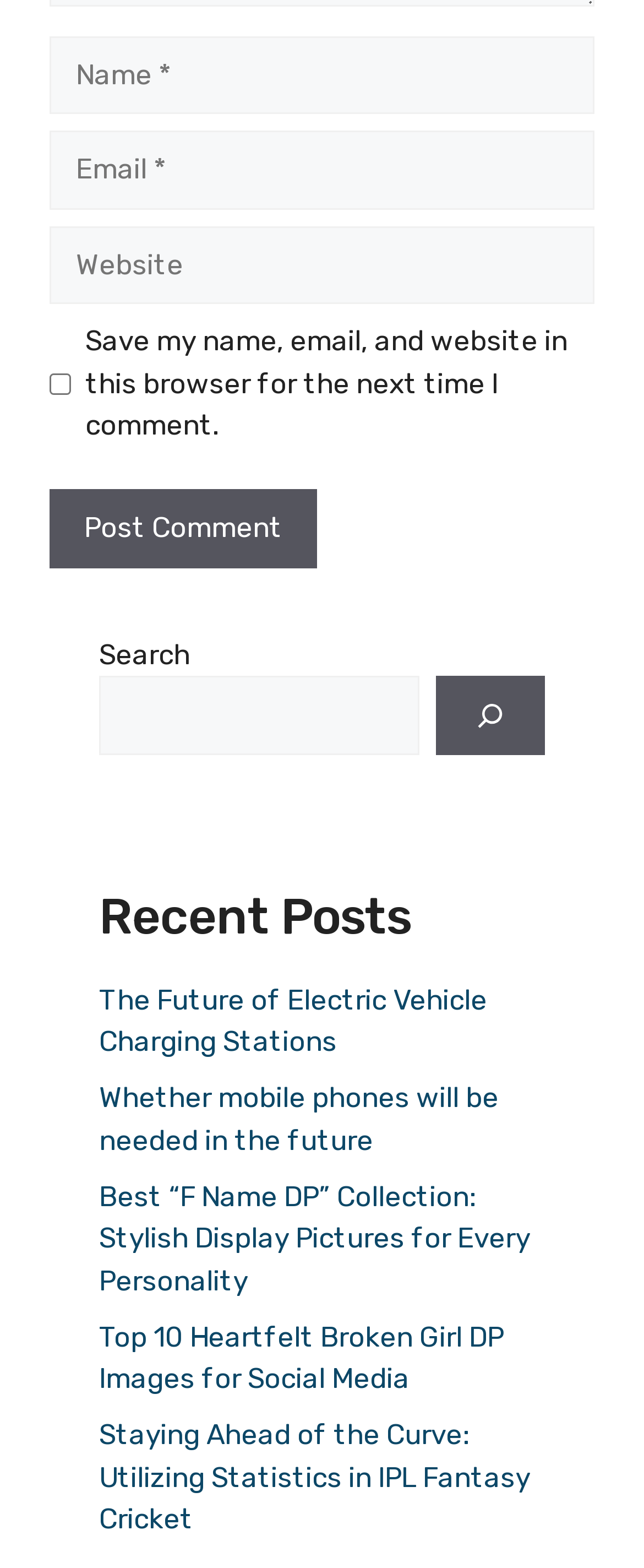Find the bounding box coordinates for the area that should be clicked to accomplish the instruction: "Enter your name".

[0.077, 0.023, 0.923, 0.073]